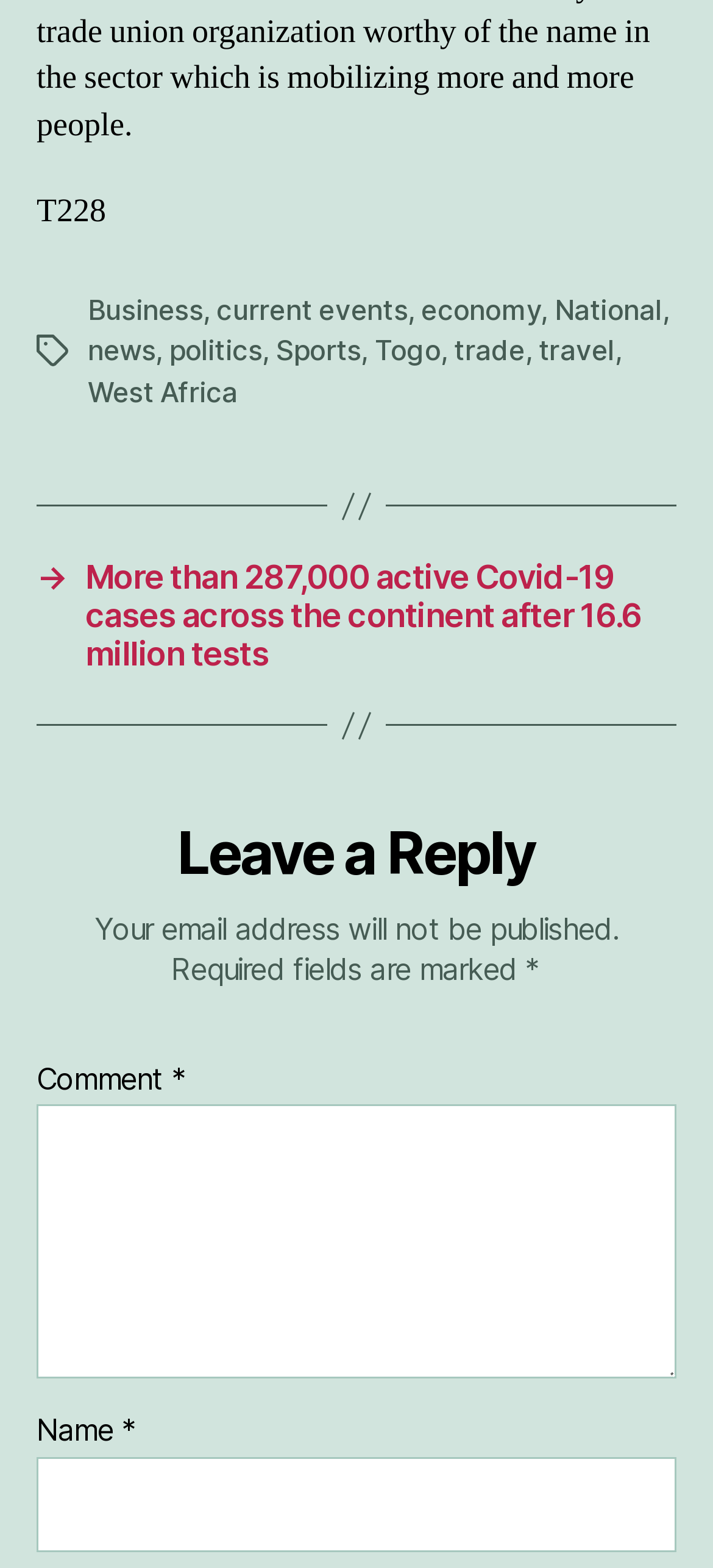How many required fields are there in the form?
From the screenshot, supply a one-word or short-phrase answer.

2